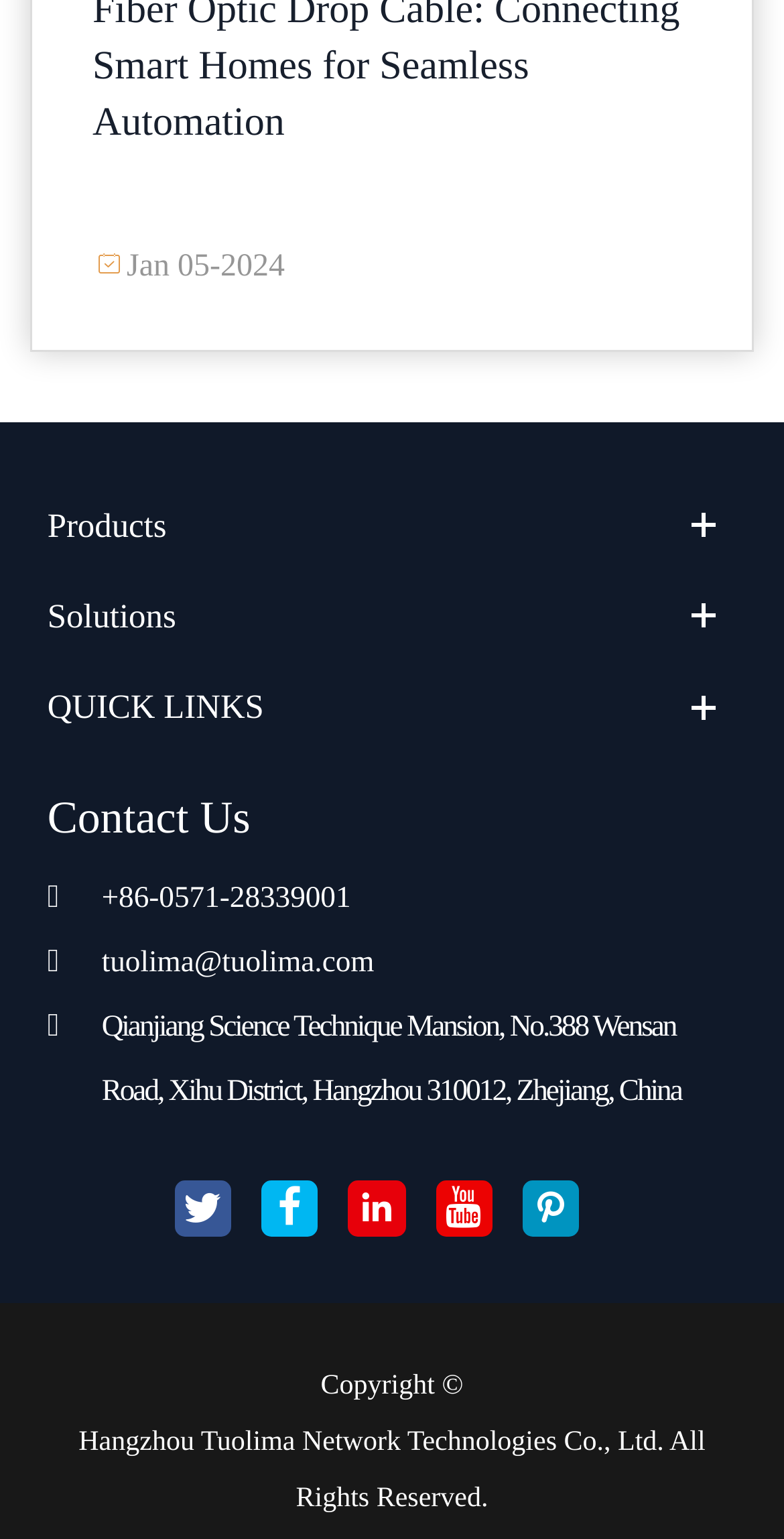Locate the bounding box coordinates of the item that should be clicked to fulfill the instruction: "Visit Hangzhou Tuolima Network Technologies Co., Ltd.".

[0.1, 0.92, 0.847, 0.957]